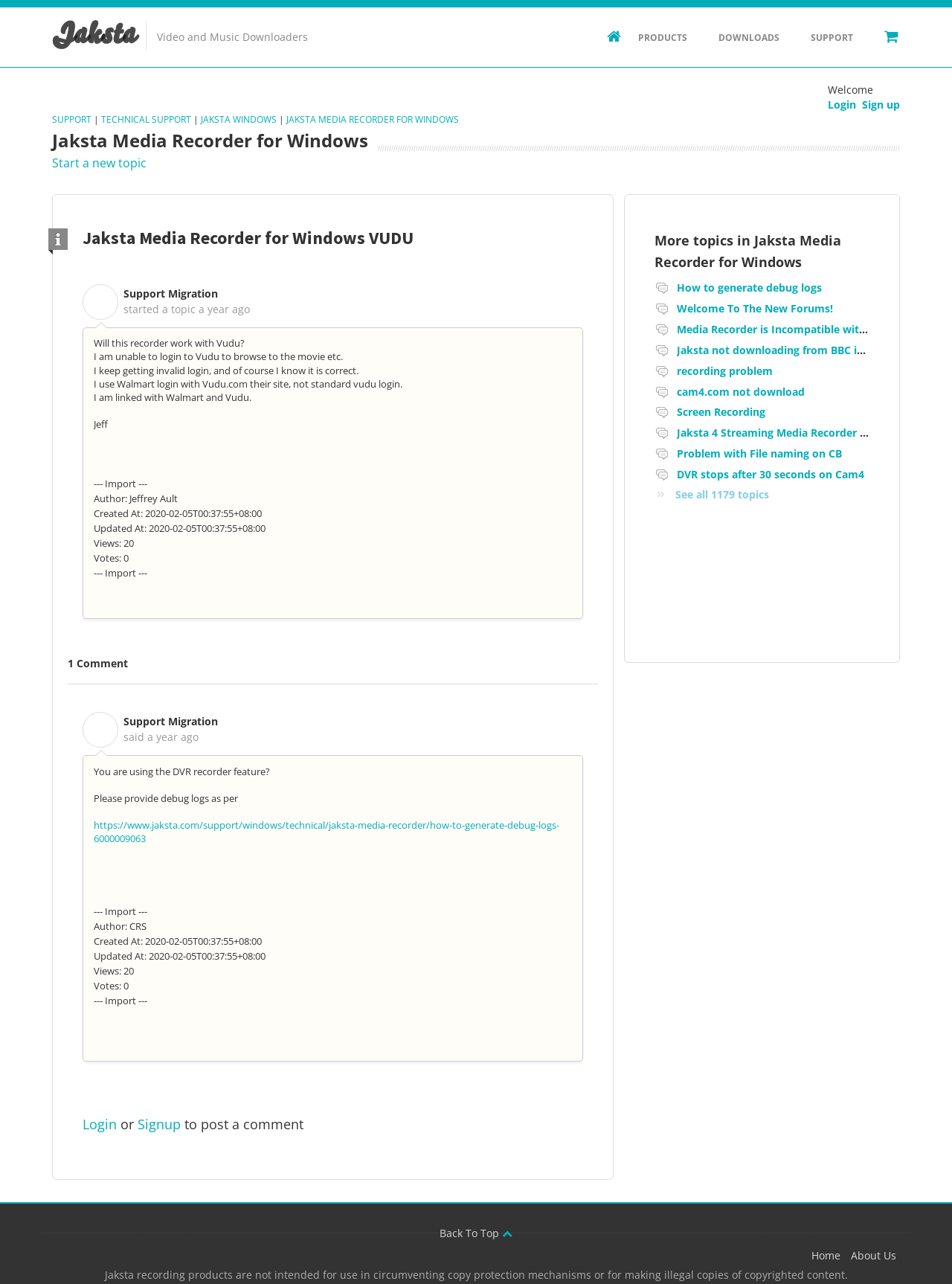For the following element description, predict the bounding box coordinates in the format (top-left x, top-left y, bottom-right x, bottom-right y). All values should be floating point numbers between 0 and 1. Description: Seller Resources

None